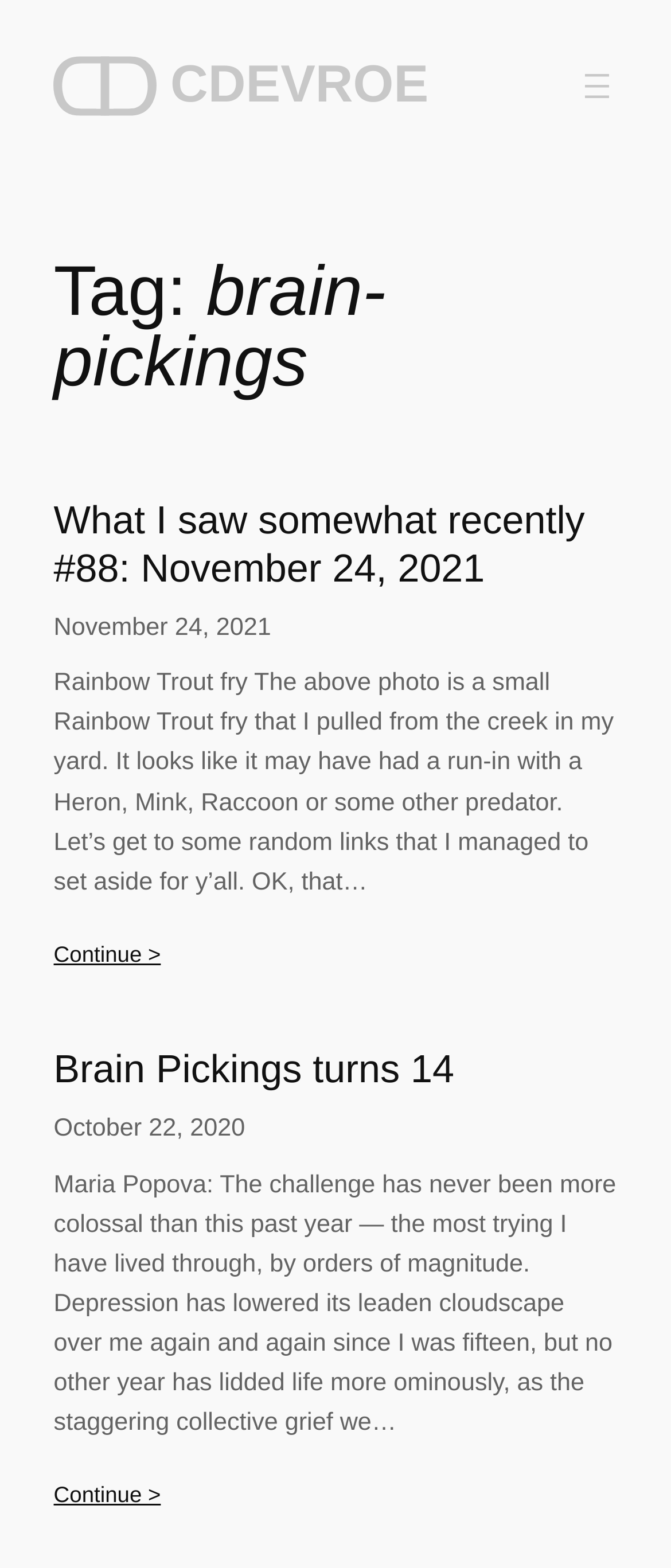Locate the bounding box coordinates of the region to be clicked to comply with the following instruction: "Read the article 'What I saw somewhat recently #88: November 24, 2021'". The coordinates must be four float numbers between 0 and 1, in the form [left, top, right, bottom].

[0.08, 0.318, 0.92, 0.378]